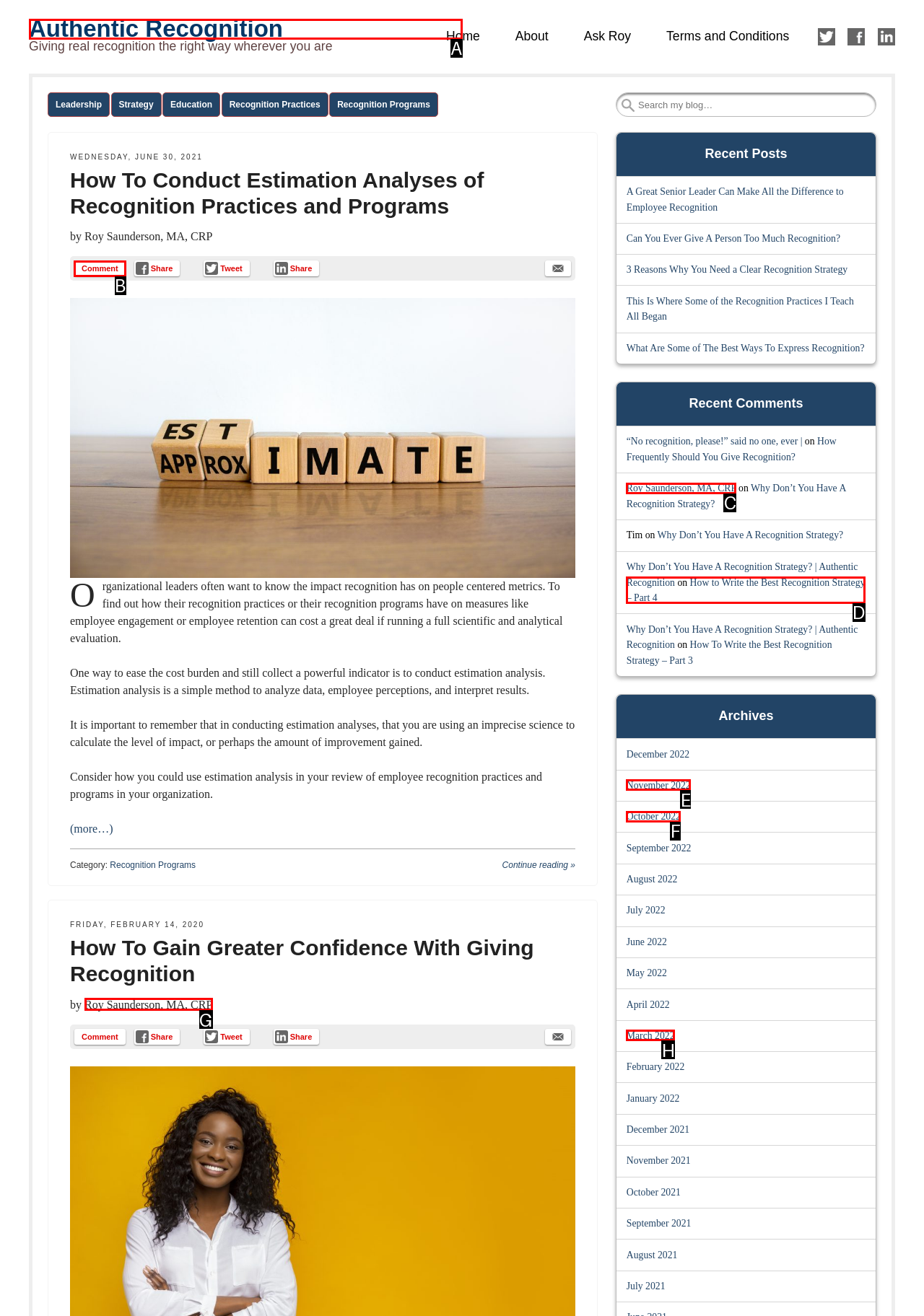Choose the HTML element that needs to be clicked for the given task: Comment on the post Respond by giving the letter of the chosen option.

B